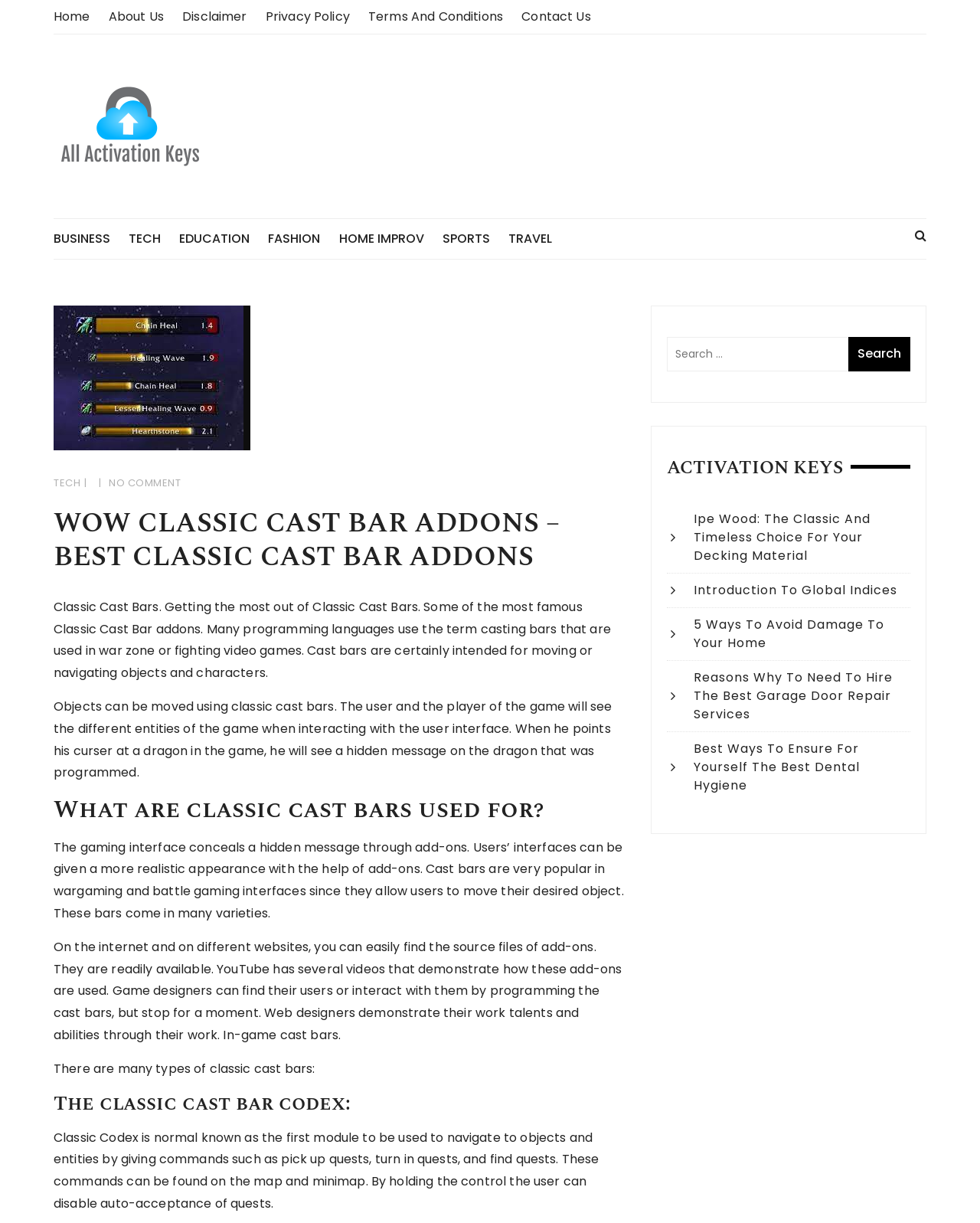Please pinpoint the bounding box coordinates for the region I should click to adhere to this instruction: "Visit the 'Totally Memphis' blog".

None